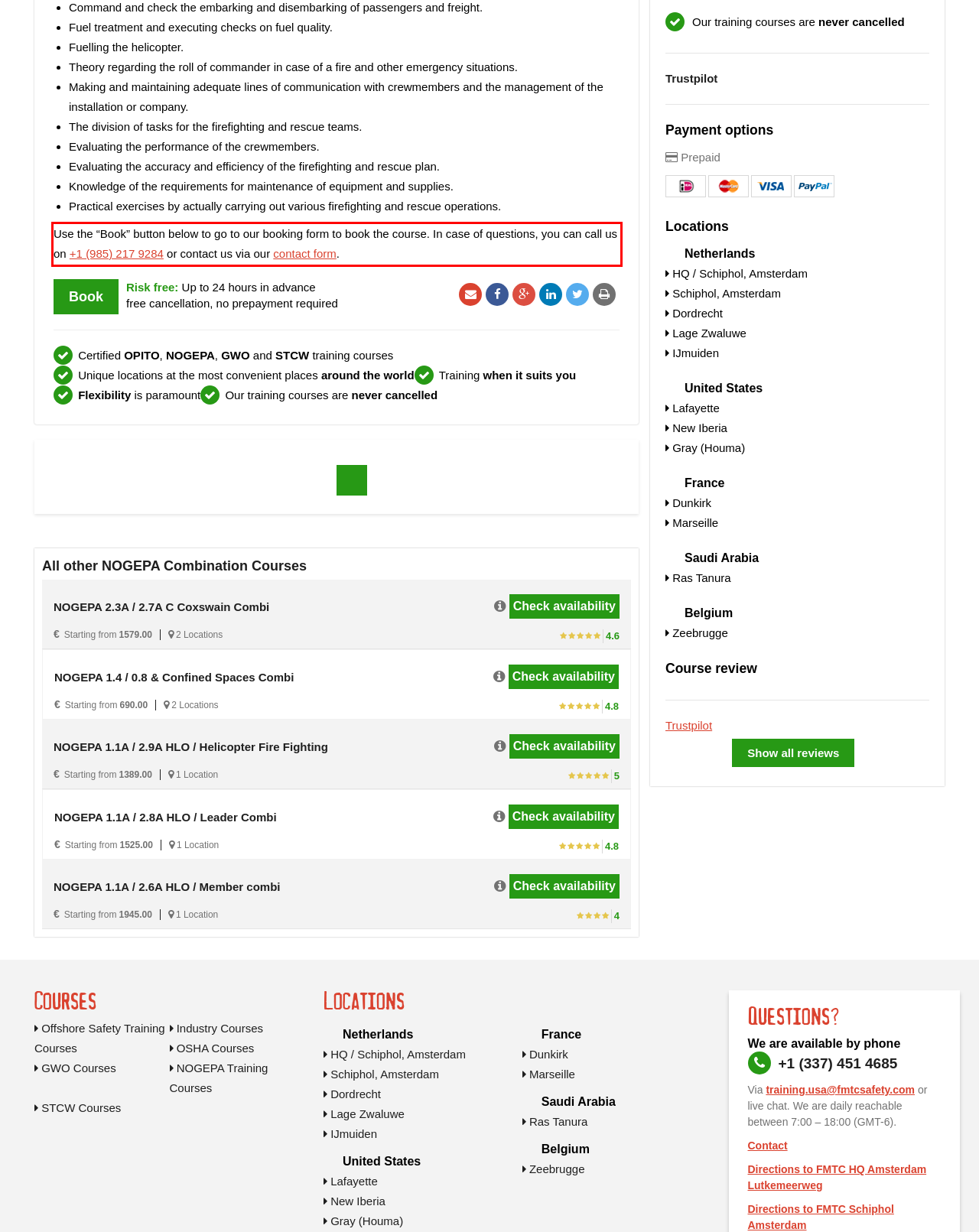Examine the webpage screenshot and use OCR to recognize and output the text within the red bounding box.

Use the “Book” button below to go to our booking form to book the course. In case of questions, you can call us on +1 (985) 217 9284 or contact us via our contact form.